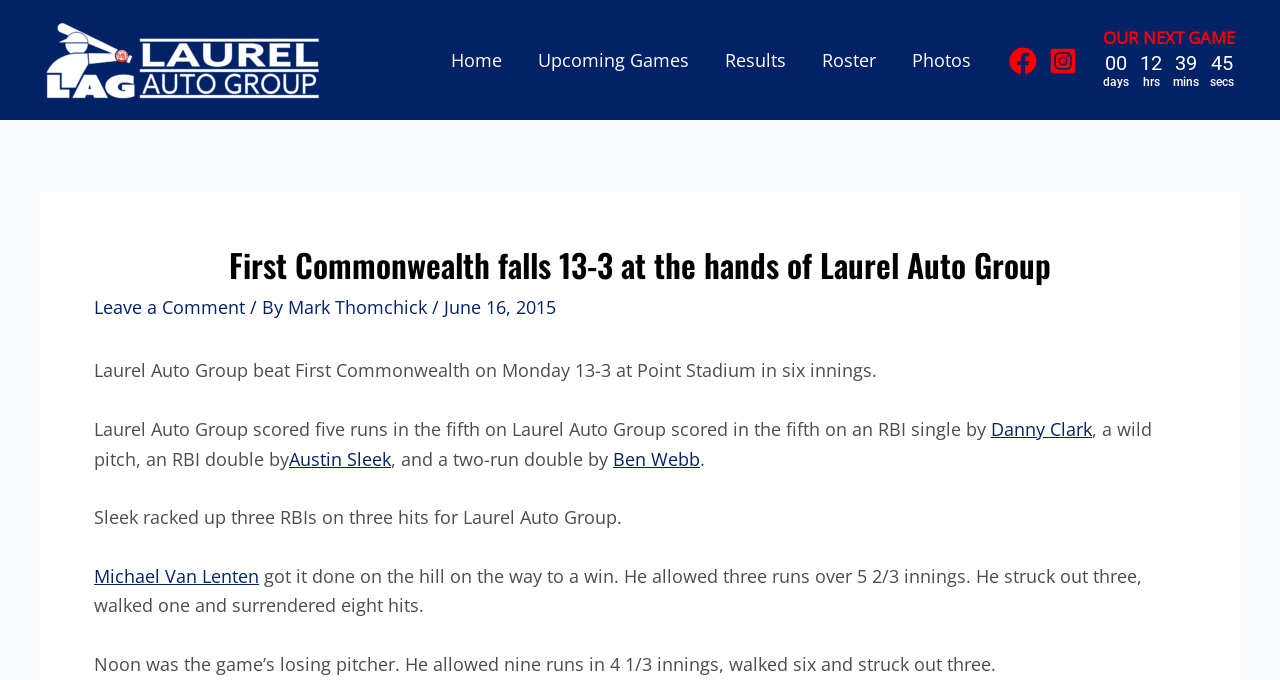Determine the bounding box coordinates of the clickable region to execute the instruction: "View the upcoming games". The coordinates should be four float numbers between 0 and 1, denoted as [left, top, right, bottom].

[0.406, 0.0, 0.552, 0.176]